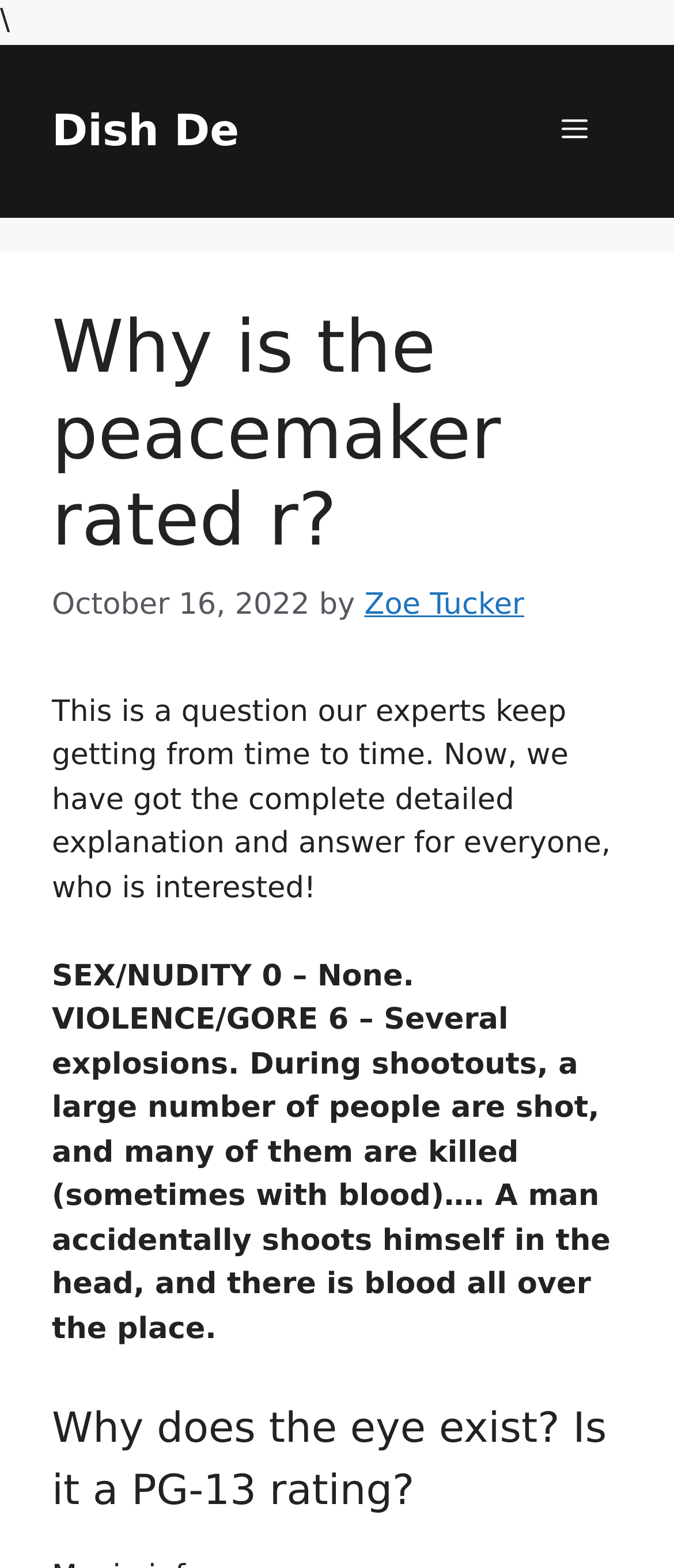What is the date of the article?
Provide a detailed and extensive answer to the question.

The date of the article is mentioned as 'October 16, 2022' in the text, which is displayed below the heading.